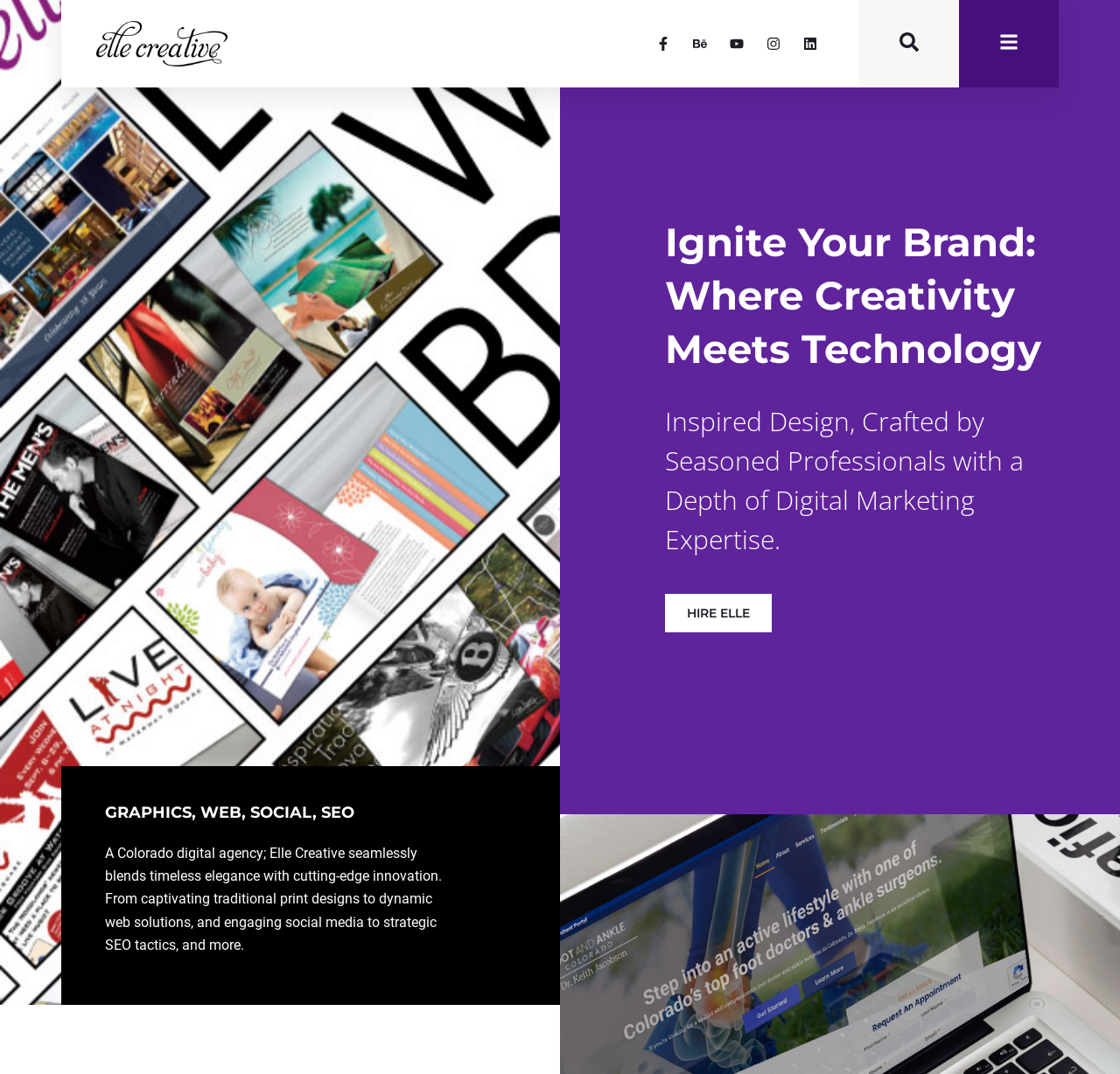Determine the title of the webpage and give its text content.

Ignite Your Brand: Where Creativity Meets Technology